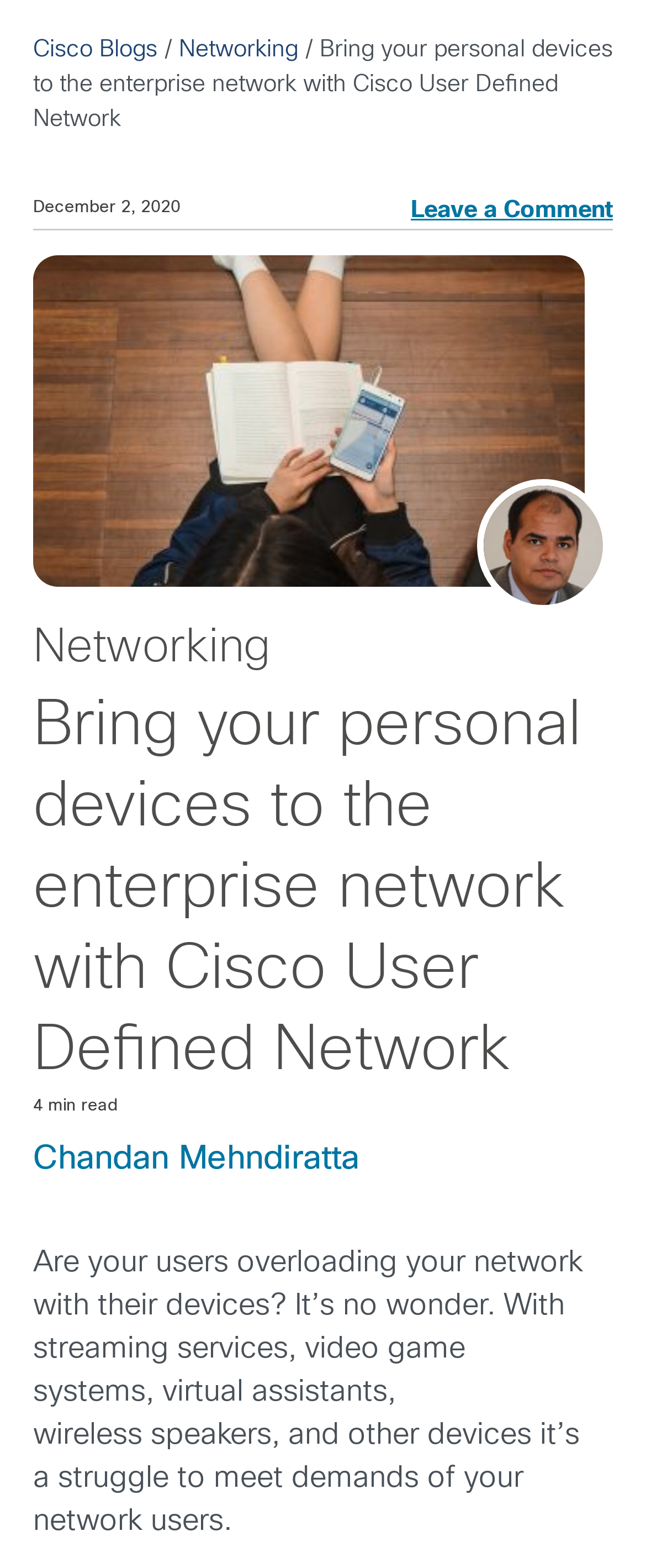Provide a short, one-word or phrase answer to the question below:
What is the type of image displayed on the webpage?

Avatar